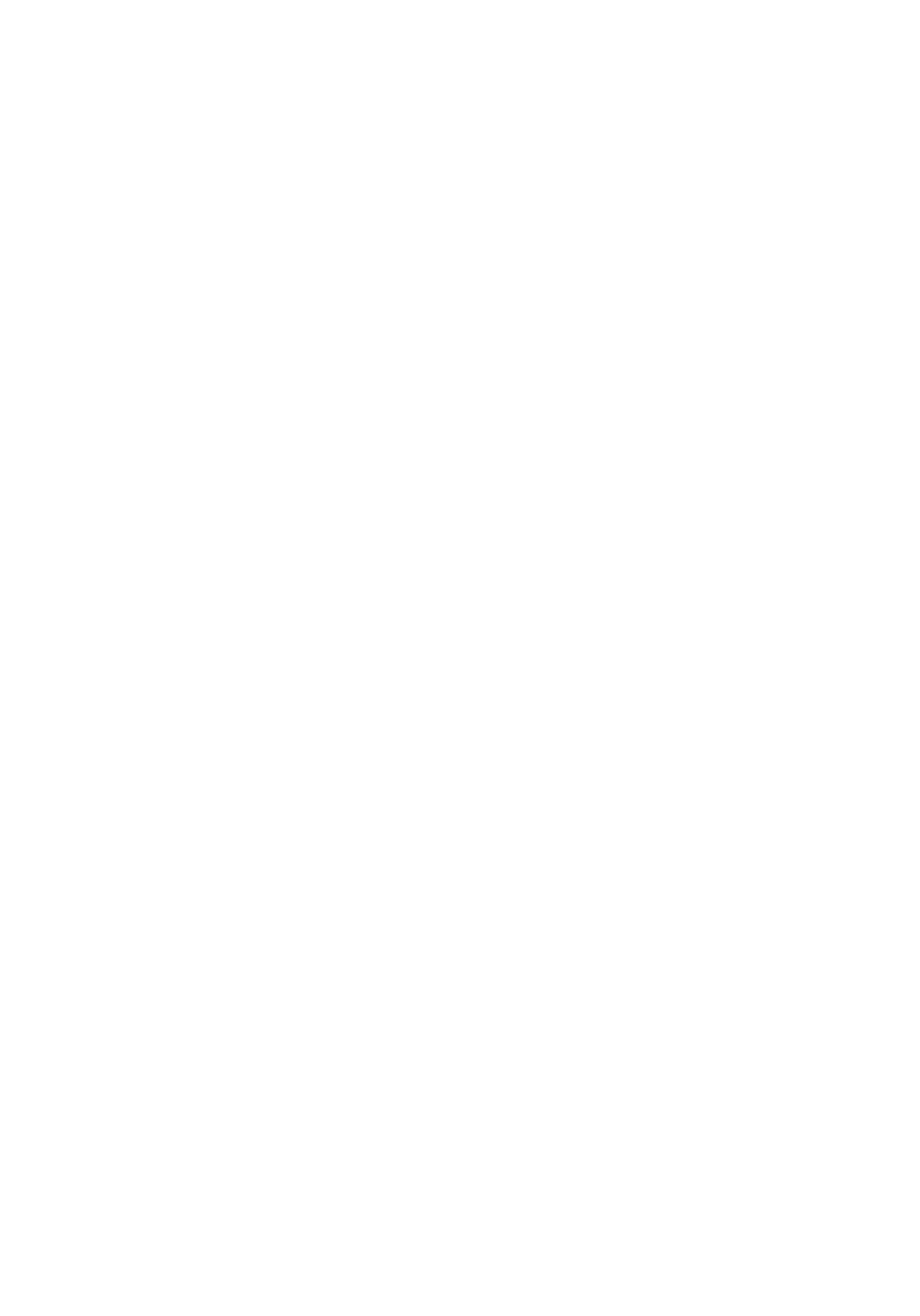Locate the bounding box coordinates of the element to click to perform the following action: 'View Help Center'. The coordinates should be given as four float values between 0 and 1, in the form of [left, top, right, bottom].

[0.114, 0.575, 0.273, 0.628]